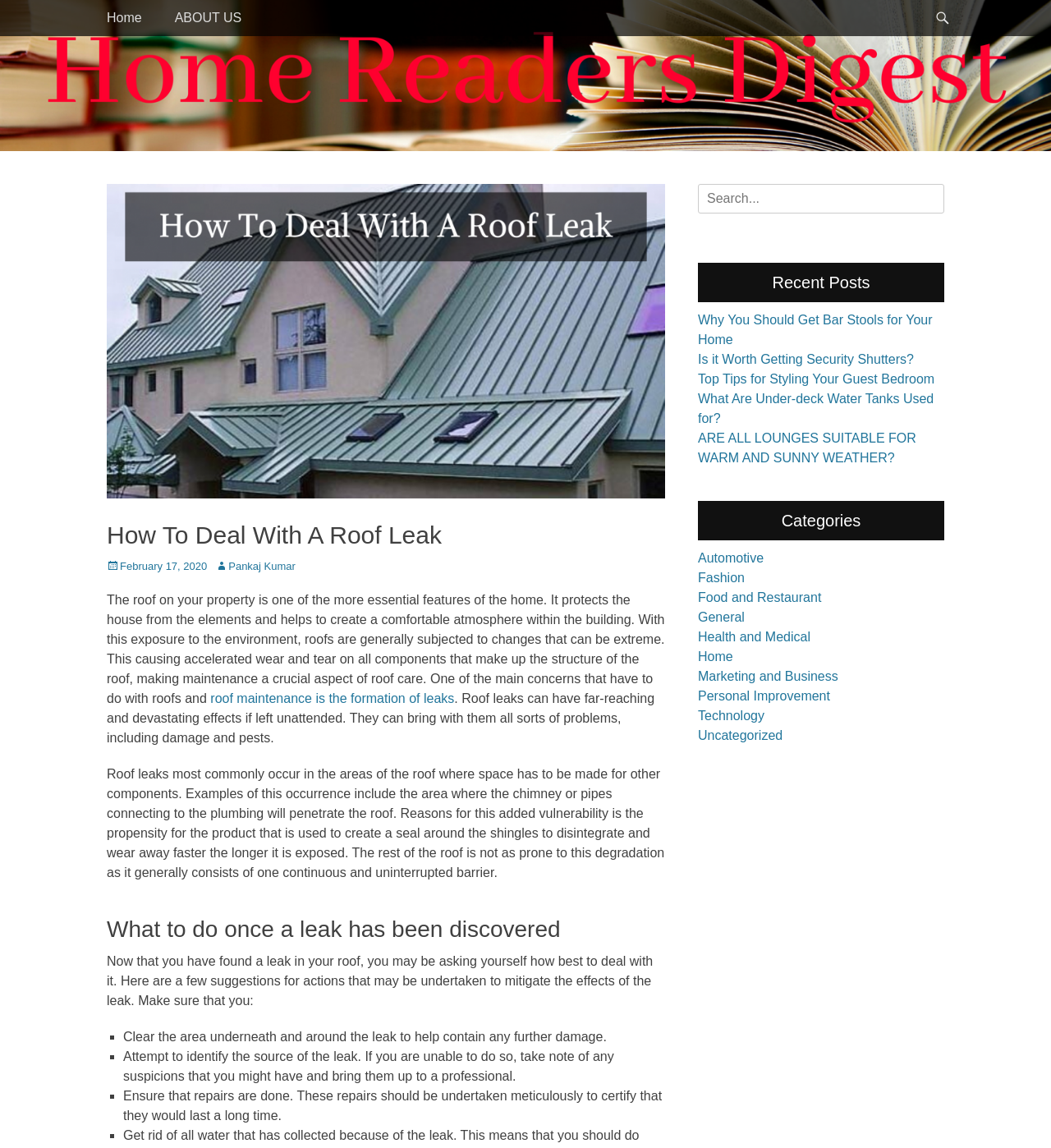Locate the bounding box coordinates of the area you need to click to fulfill this instruction: 'Click on the 'Home' link'. The coordinates must be in the form of four float numbers ranging from 0 to 1: [left, top, right, bottom].

[0.086, 0.0, 0.151, 0.031]